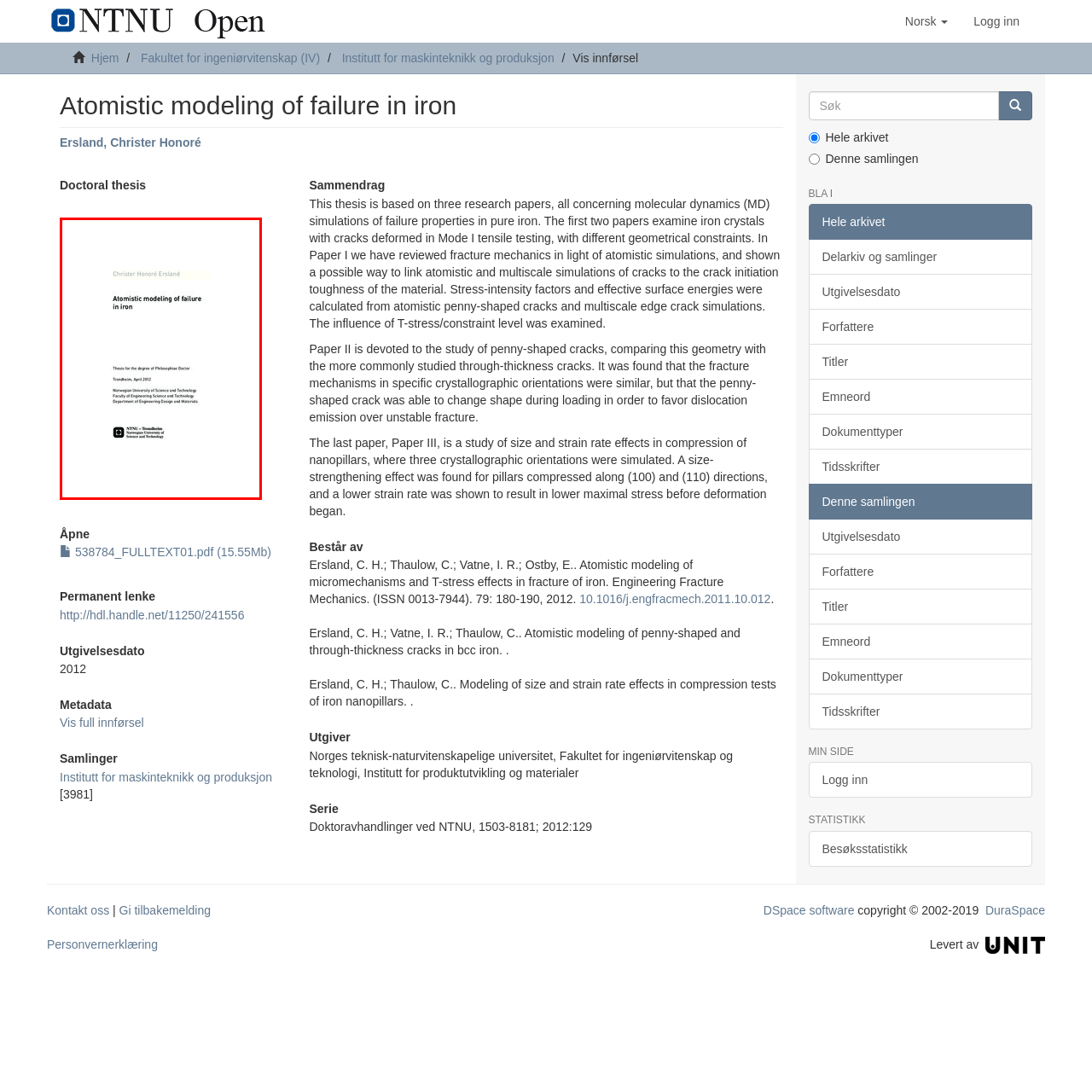In which year was the thesis submitted?
Carefully examine the image highlighted by the red bounding box and provide a detailed answer to the question.

The submission year is mentioned in the caption as April 2012, which indicates that the thesis was submitted to the Norwegian University of Science and Technology (NTNU) in that year.